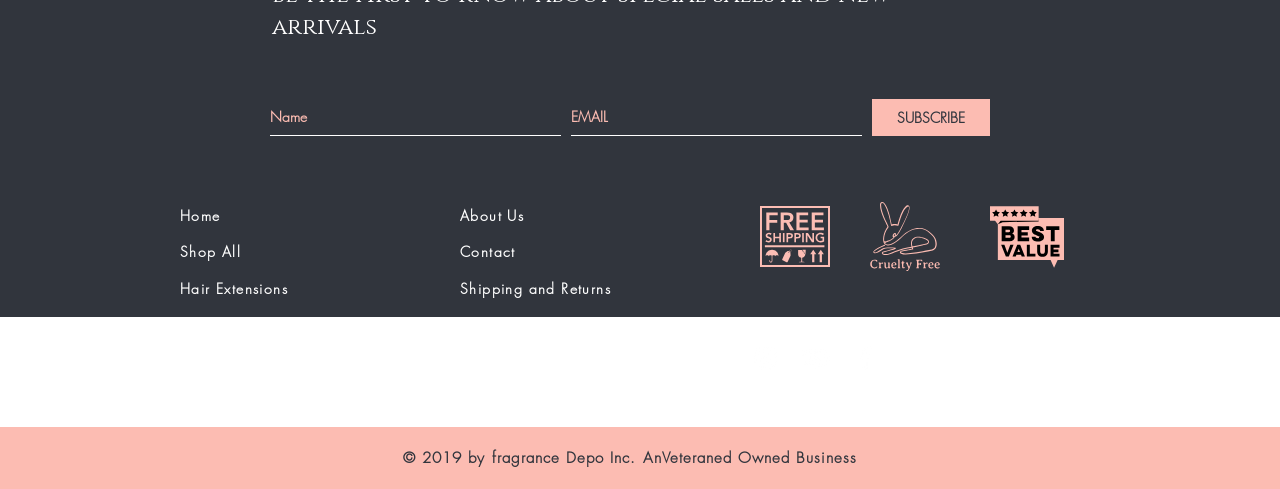Locate the bounding box coordinates of the segment that needs to be clicked to meet this instruction: "Learn about Sri Lanka Biodiversity".

None